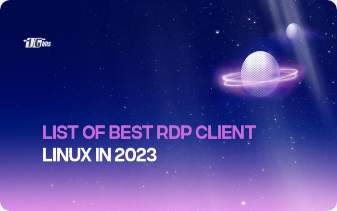Offer a detailed caption for the image presented.

This visually striking image features the title "List of Best RDP Client Linux in 2024" prominently displayed in bold, vivid typography, set against a cosmic backdrop of deep blues and purples. Stylized celestial elements, including a textured planet surrounded by a glowing ring, add depth and intrigue, emphasizing the futuristic theme of exploring remote desktop options on Linux systems. The design draws the viewer's attention, inviting them to discover top choices in RDP clients for enhanced remote access and efficiency in 2024.